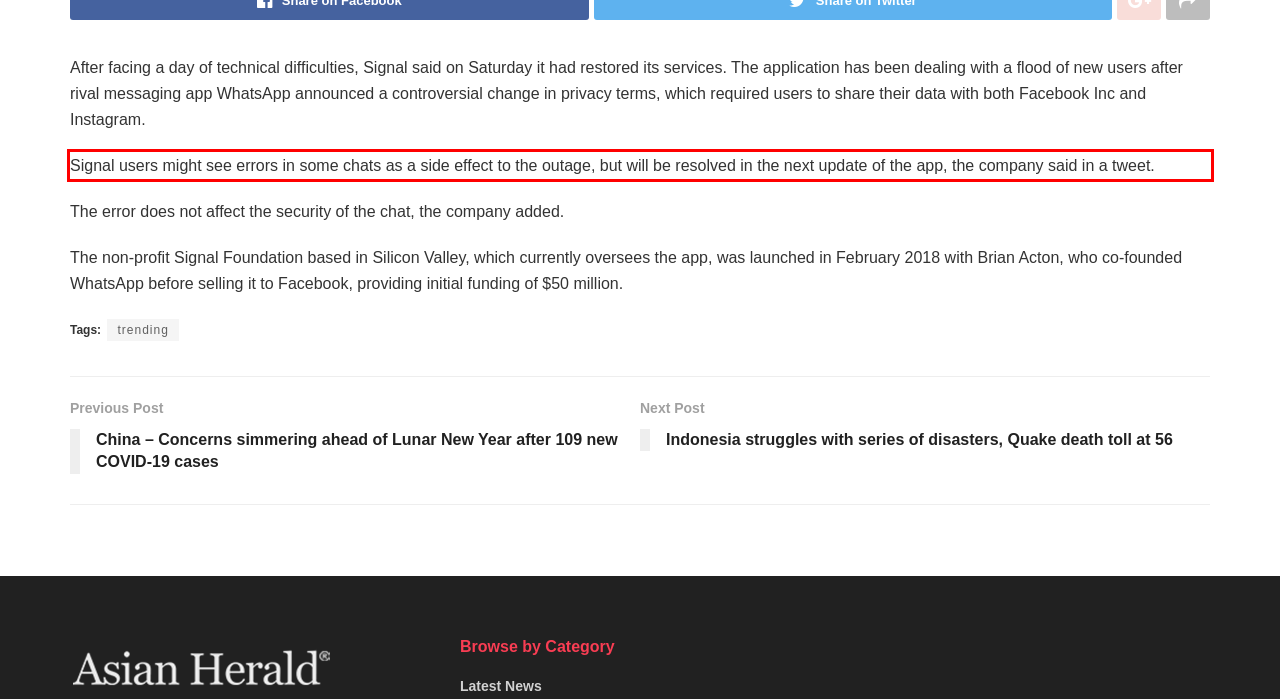Extract and provide the text found inside the red rectangle in the screenshot of the webpage.

Signal users might see errors in some chats as a side effect to the outage, but will be resolved in the next update of the app, the company said in a tweet.